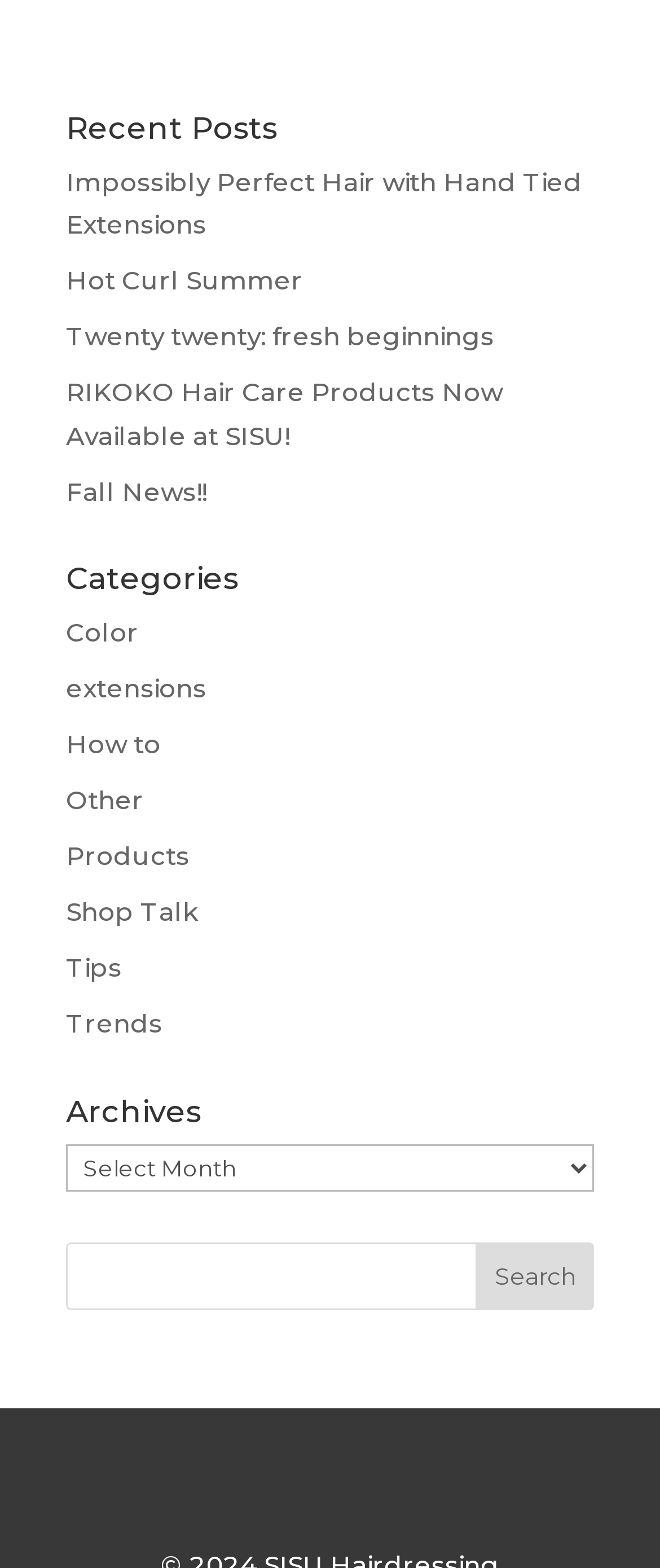Can you find the bounding box coordinates of the area I should click to execute the following instruction: "Click on 'Impossibly Perfect Hair with Hand Tied Extensions'"?

[0.1, 0.105, 0.882, 0.153]